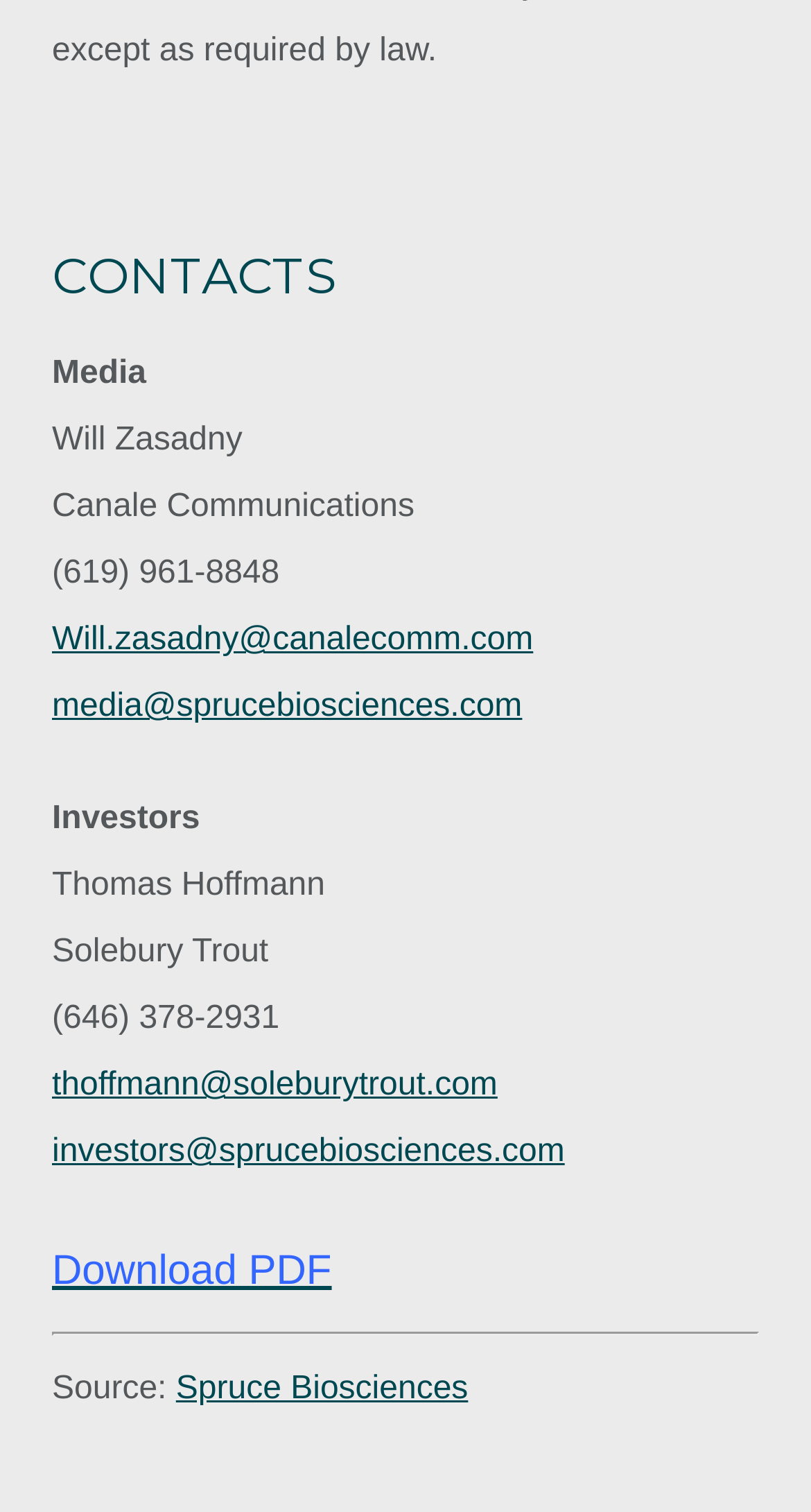What is the source of the information?
Observe the image and answer the question with a one-word or short phrase response.

Spruce Biosciences